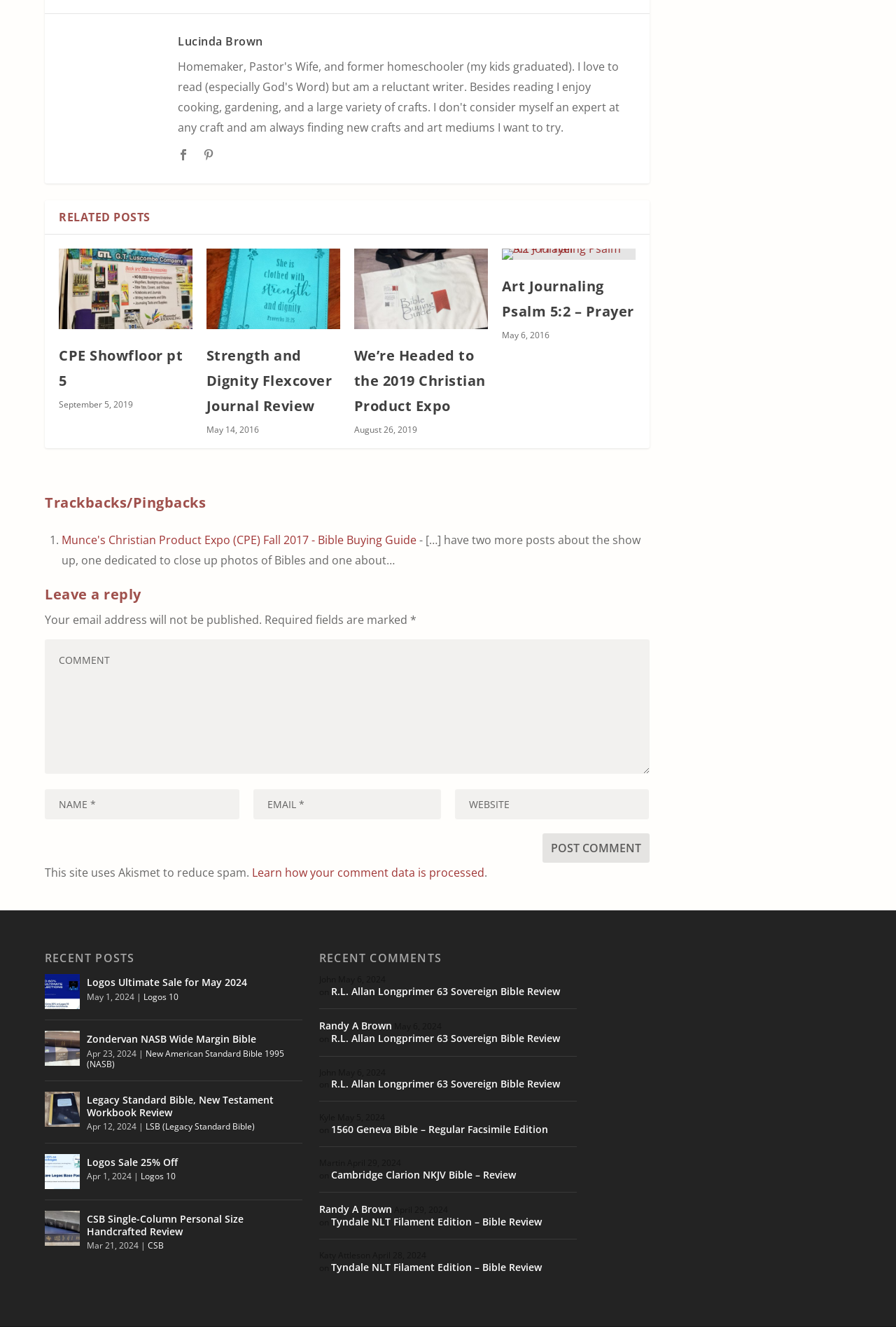Locate the UI element described by Logos Sale 25% Off in the provided webpage screenshot. Return the bounding box coordinates in the format (top-left x, top-left y, bottom-right x, bottom-right y), ensuring all values are between 0 and 1.

[0.097, 0.916, 0.198, 0.929]